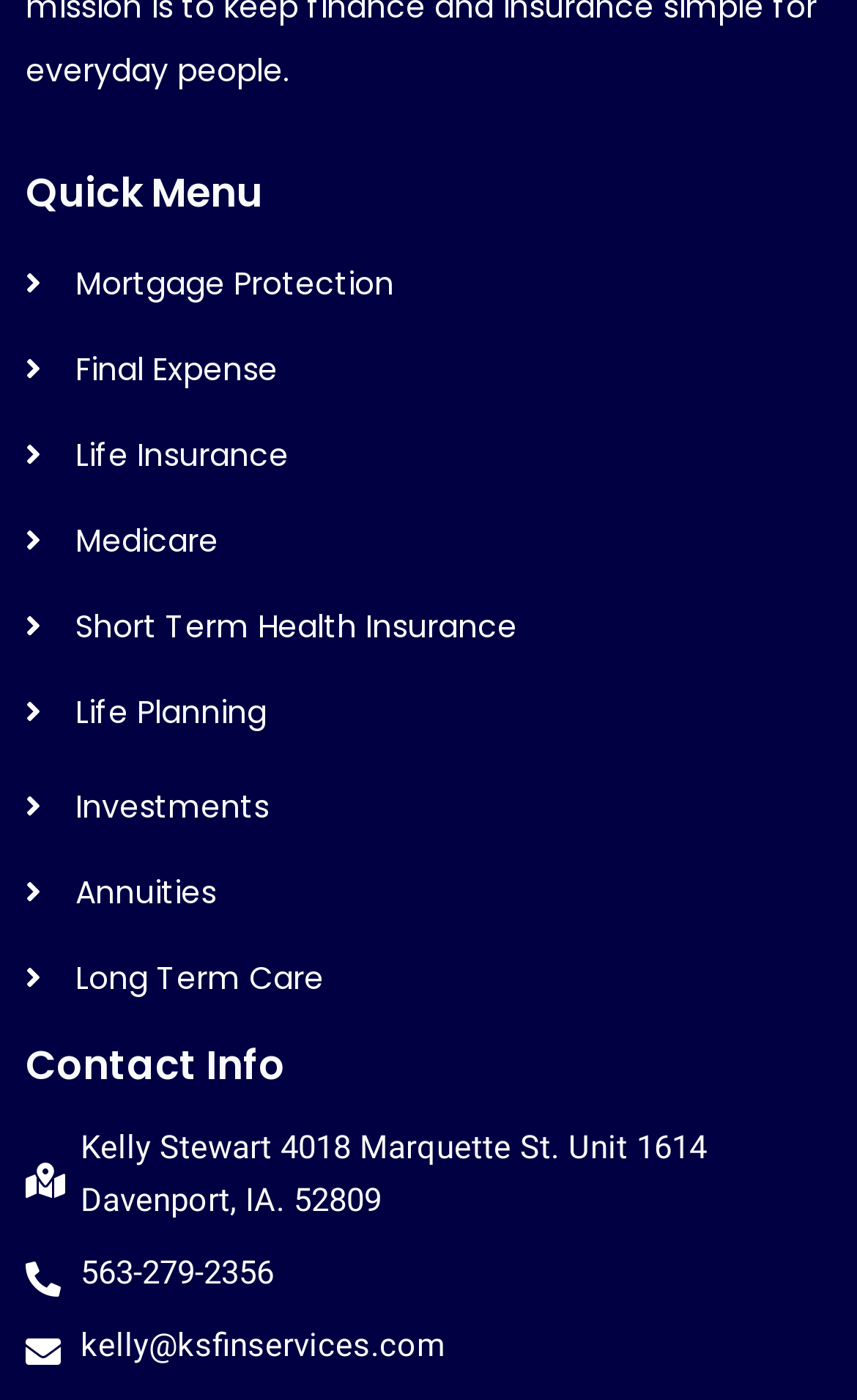Determine the bounding box coordinates for the clickable element required to fulfill the instruction: "Learn about Life Insurance". Provide the coordinates as four float numbers between 0 and 1, i.e., [left, top, right, bottom].

[0.03, 0.303, 0.97, 0.348]